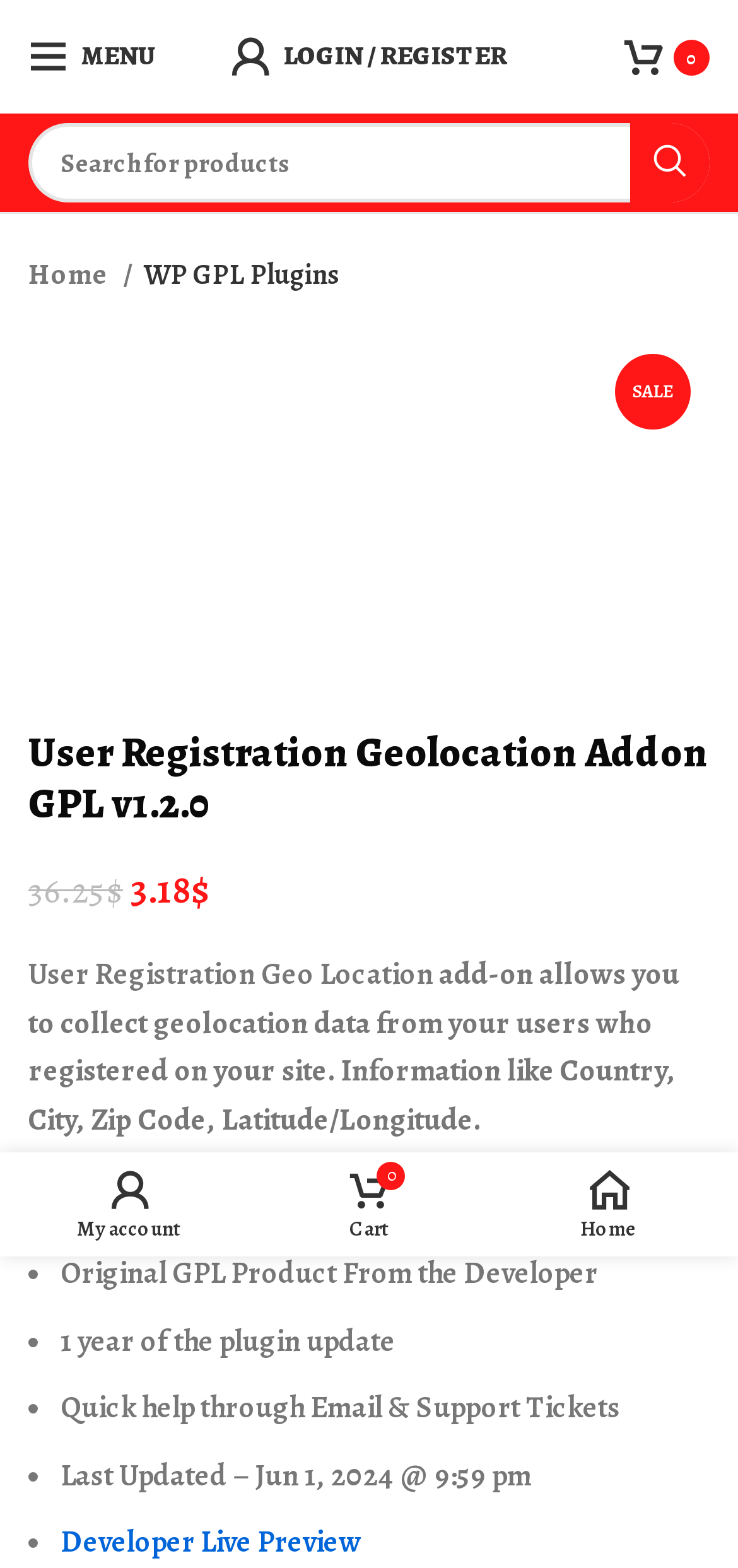Please find the bounding box coordinates of the element that must be clicked to perform the given instruction: "Search for a plugin". The coordinates should be four float numbers from 0 to 1, i.e., [left, top, right, bottom].

[0.038, 0.078, 0.962, 0.129]